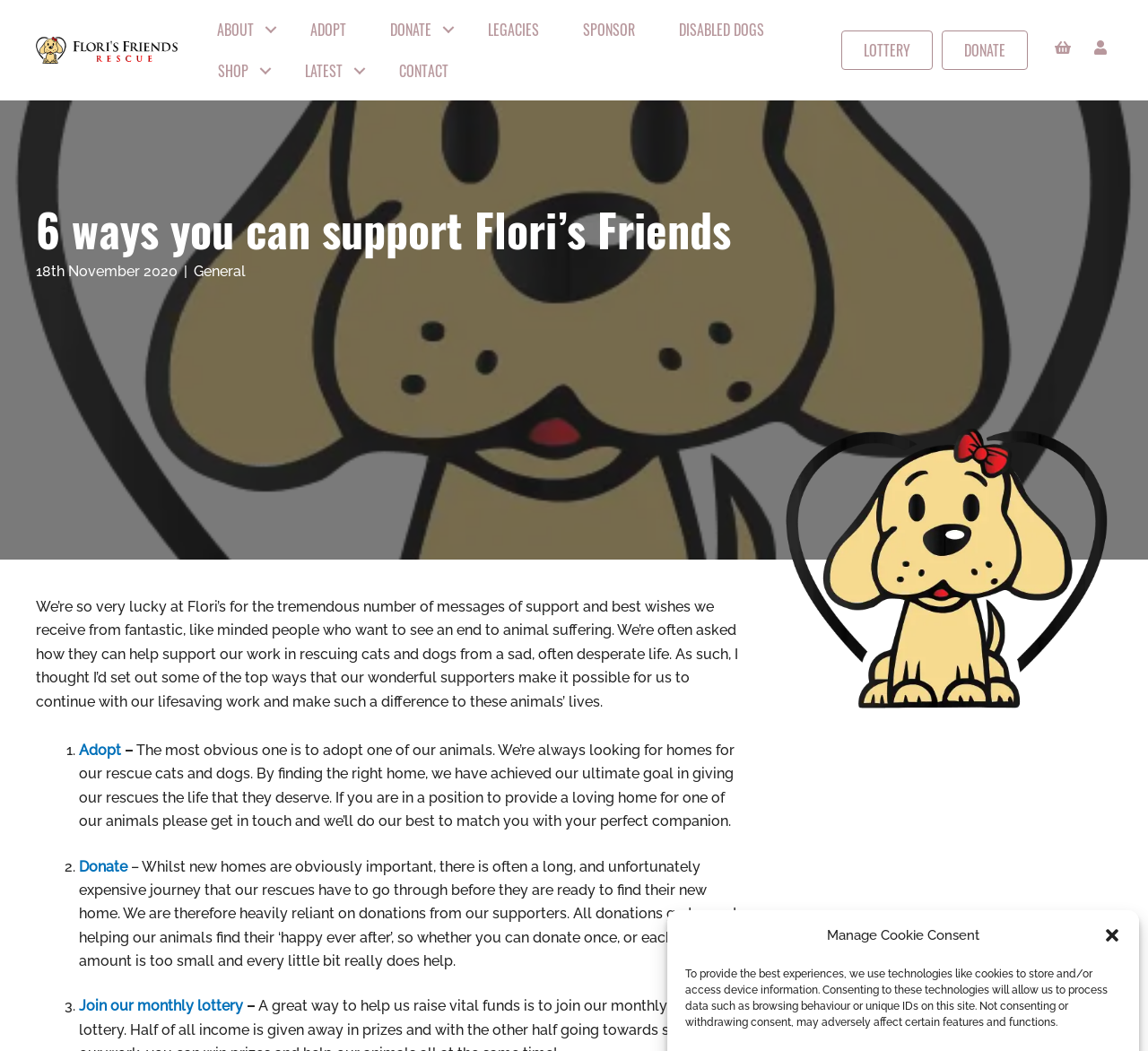Identify the bounding box coordinates of the specific part of the webpage to click to complete this instruction: "Learn about legacies".

[0.407, 0.009, 0.489, 0.048]